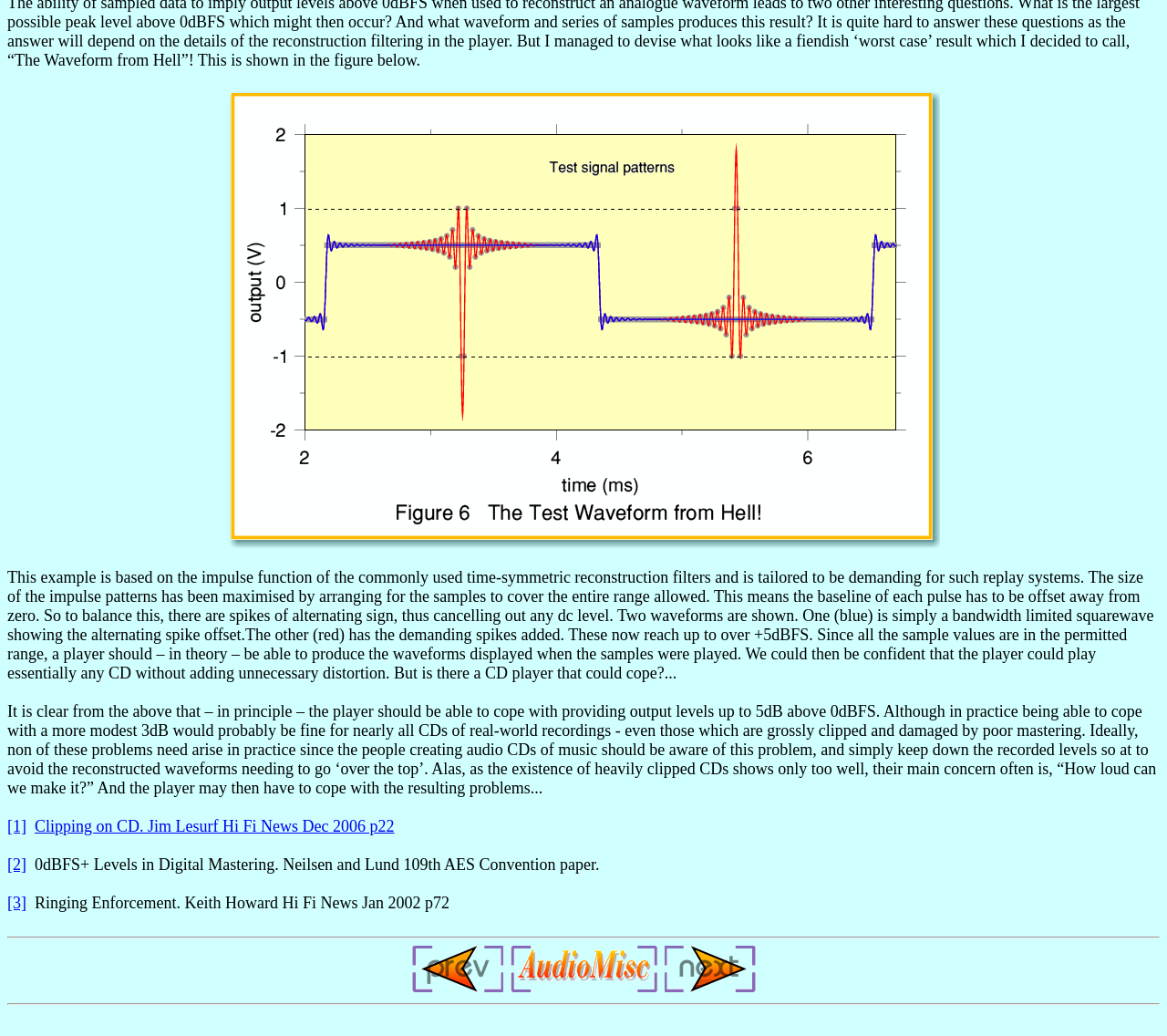Examine the image carefully and respond to the question with a detailed answer: 
What are the three images at the bottom of the page?

The three images at the bottom of the page are navigation buttons, labeled 'prev.gif', 'ambut.gif', and 'next.gif', which allow the user to navigate to previous, ambiguous, or next pages respectively.